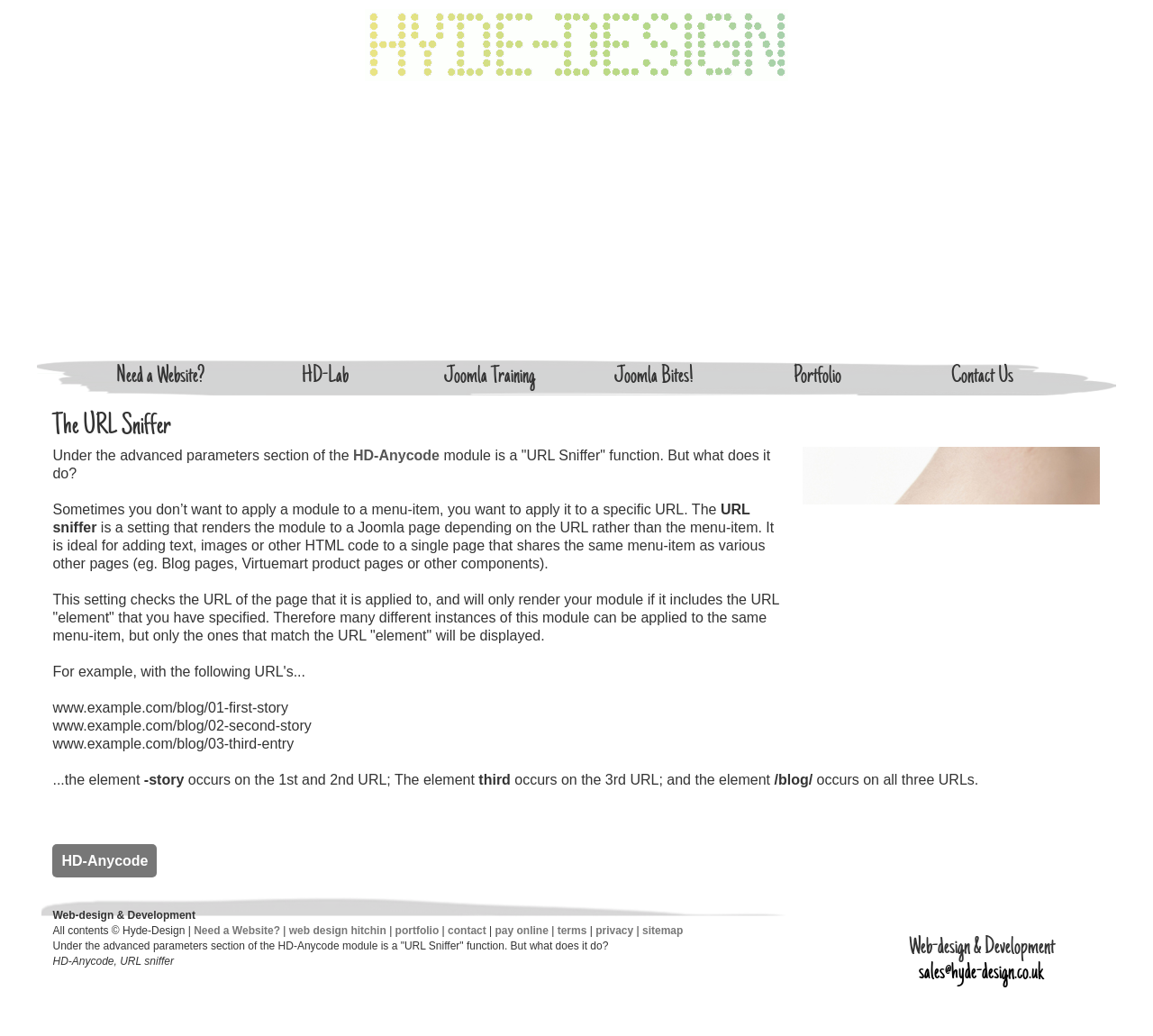Given the element description, predict the bounding box coordinates in the format (top-left x, top-left y, bottom-right x, bottom-right y). Make sure all values are between 0 and 1. Here is the element description: portfolio

[0.343, 0.84, 0.381, 0.852]